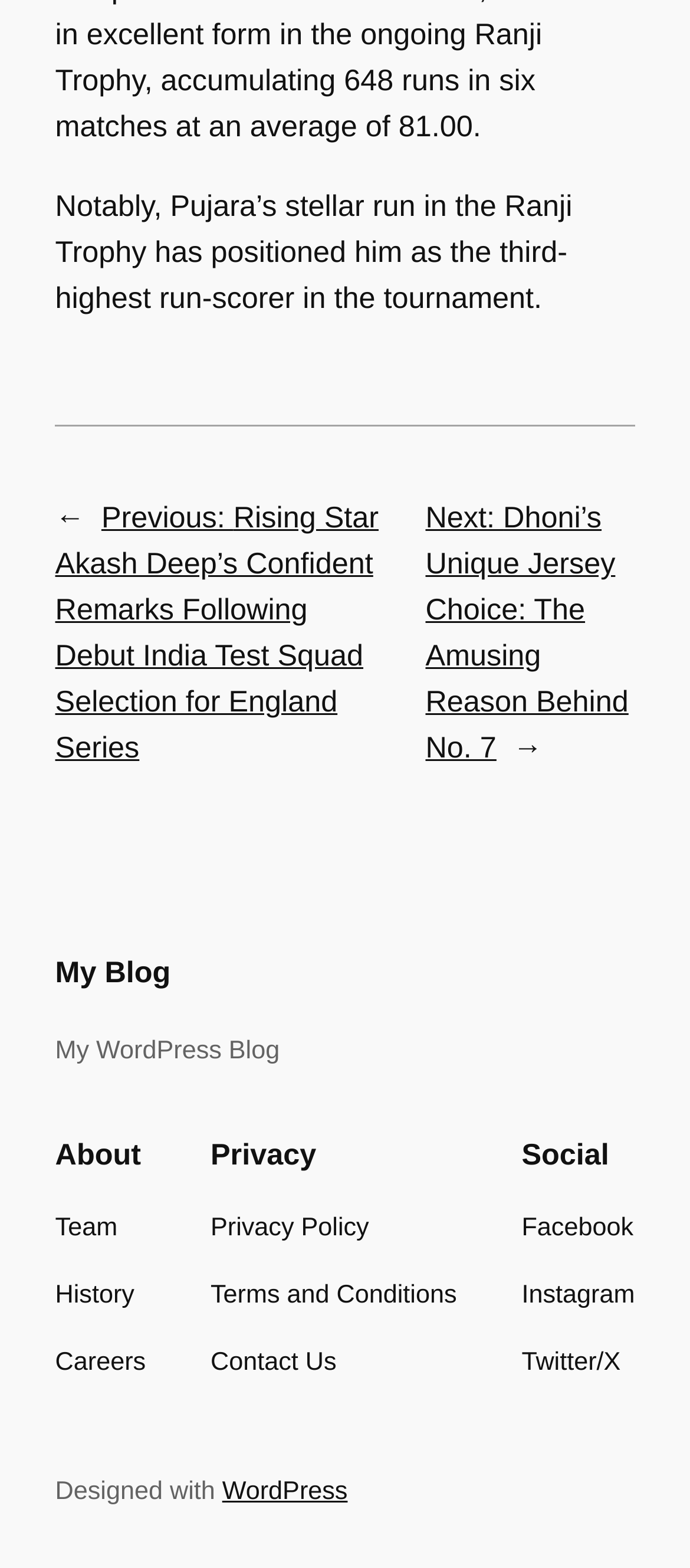Answer the question using only a single word or phrase: 
What platform is the blog designed with?

WordPress